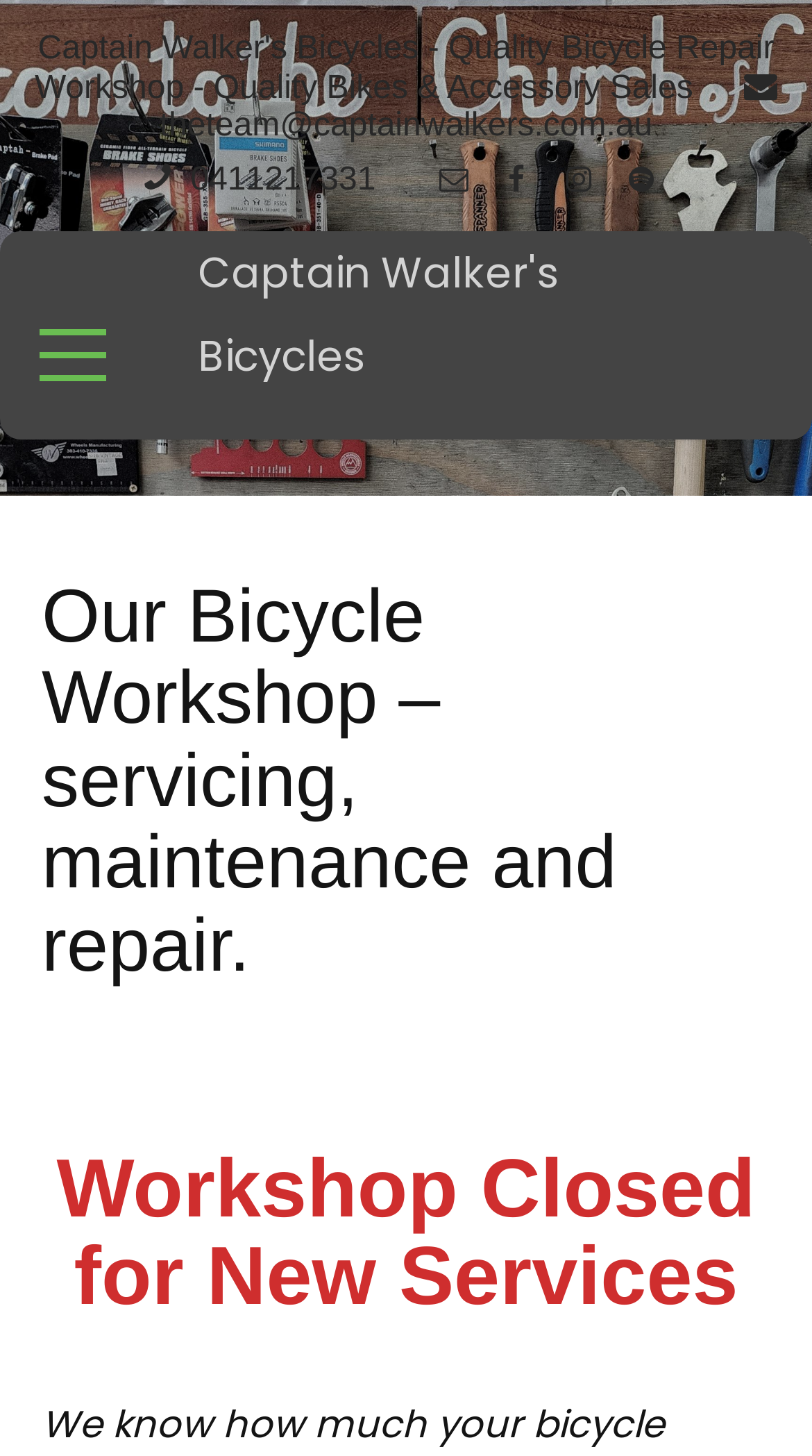What is the contact email?
Based on the screenshot, provide a one-word or short-phrase response.

theteam@captainwalkers.com.au